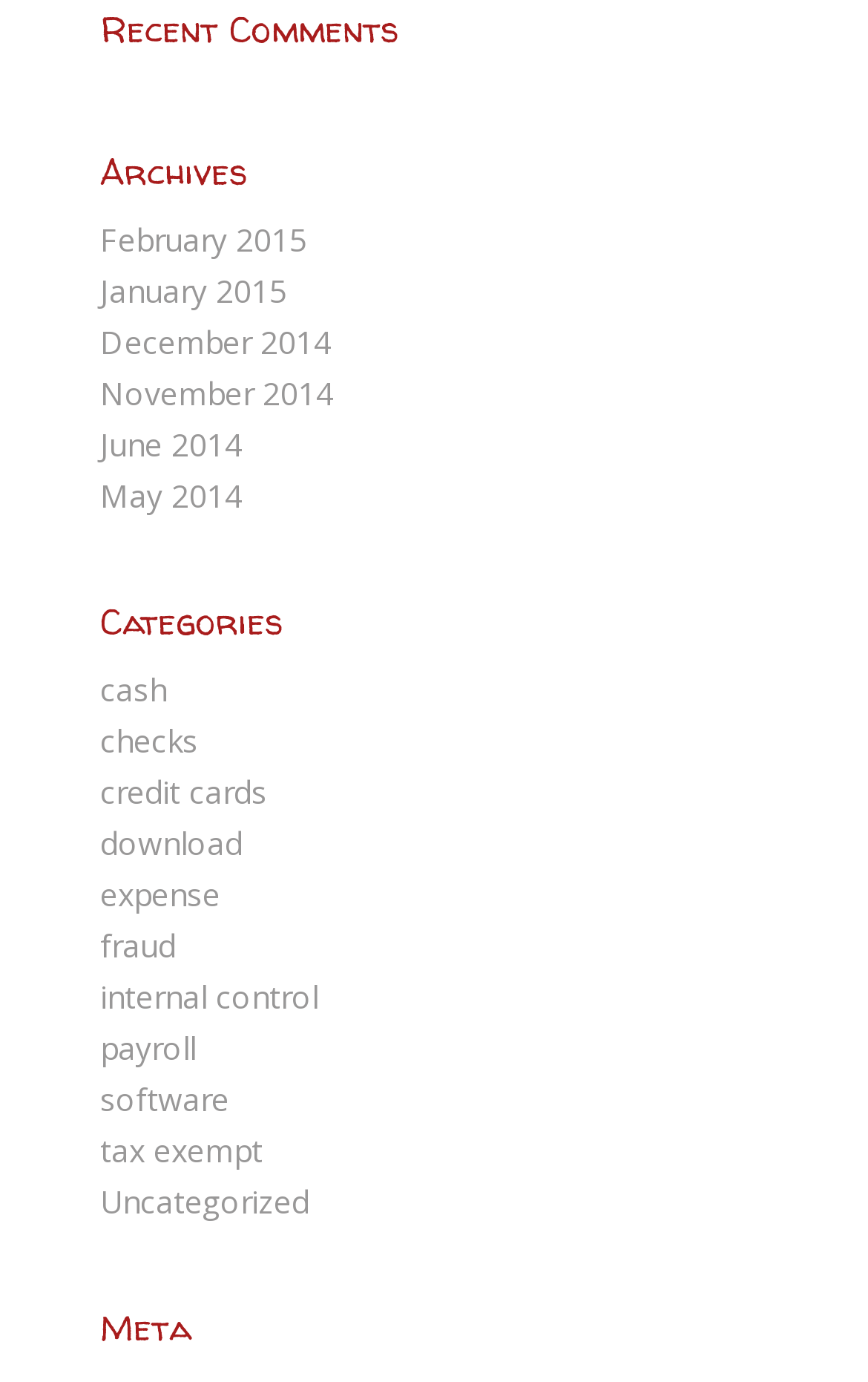What is the last section listed on the webpage?
Please provide an in-depth and detailed response to the question.

I looked at the headings on the webpage and found that the last one is 'Meta', which is located at the bottom of the page.